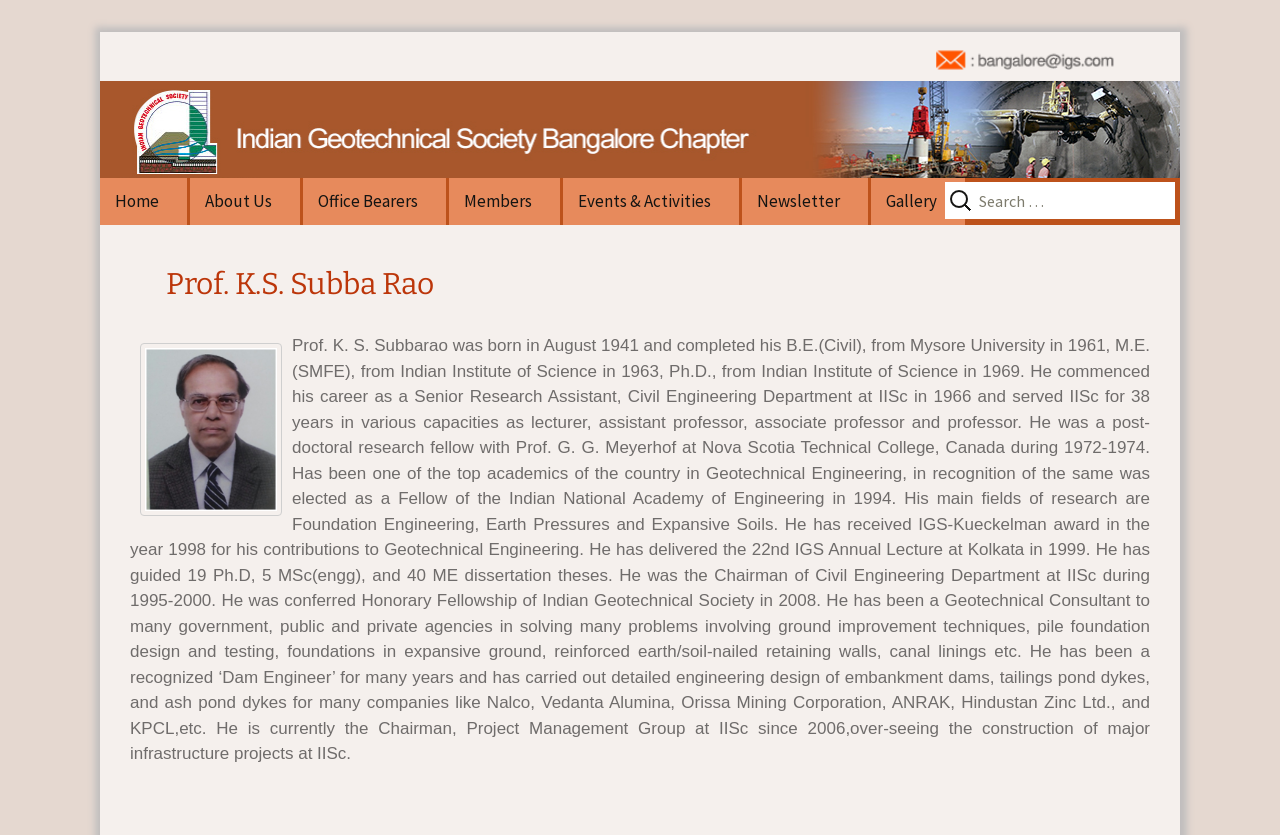Please examine the image and answer the question with a detailed explanation:
What is the professor's field of research?

I found the answer by reading the paragraph of text that describes the professor's background and achievements, which mentions that he is one of the top academics in Geotechnical Engineering.